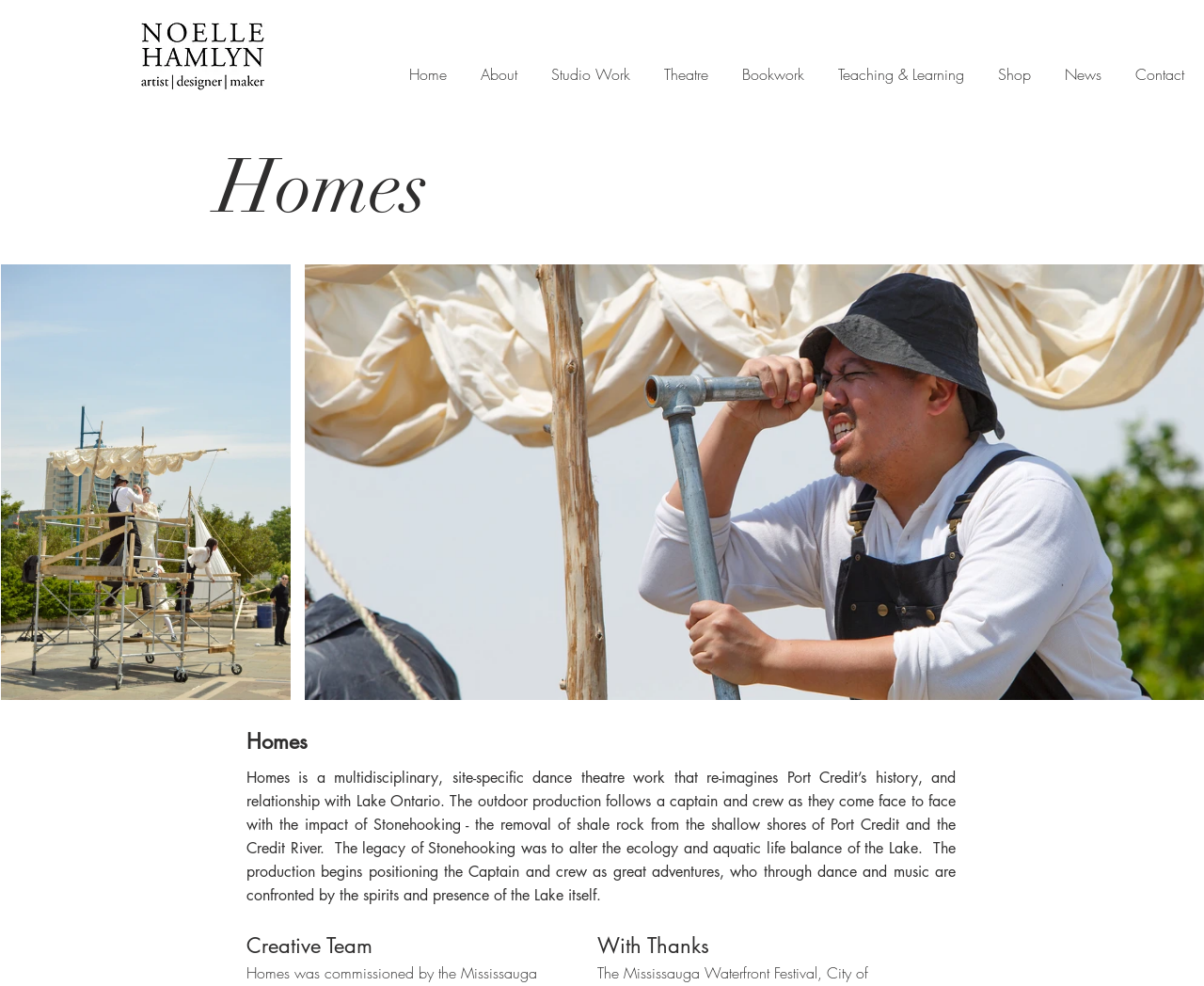Identify the bounding box coordinates for the element that needs to be clicked to fulfill this instruction: "view Studio Work". Provide the coordinates in the format of four float numbers between 0 and 1: [left, top, right, bottom].

[0.444, 0.024, 0.538, 0.11]